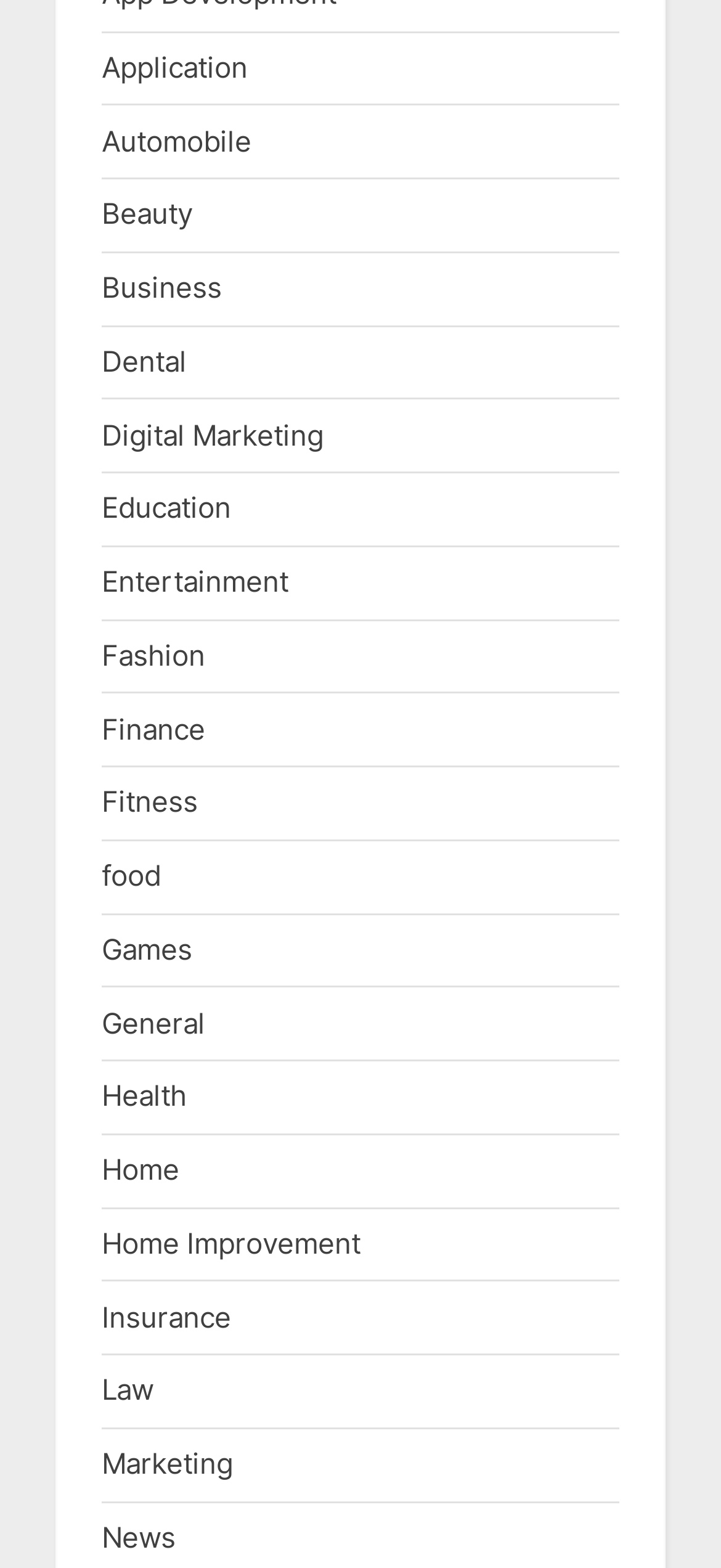How many categories are listed?
From the image, respond with a single word or phrase.

27